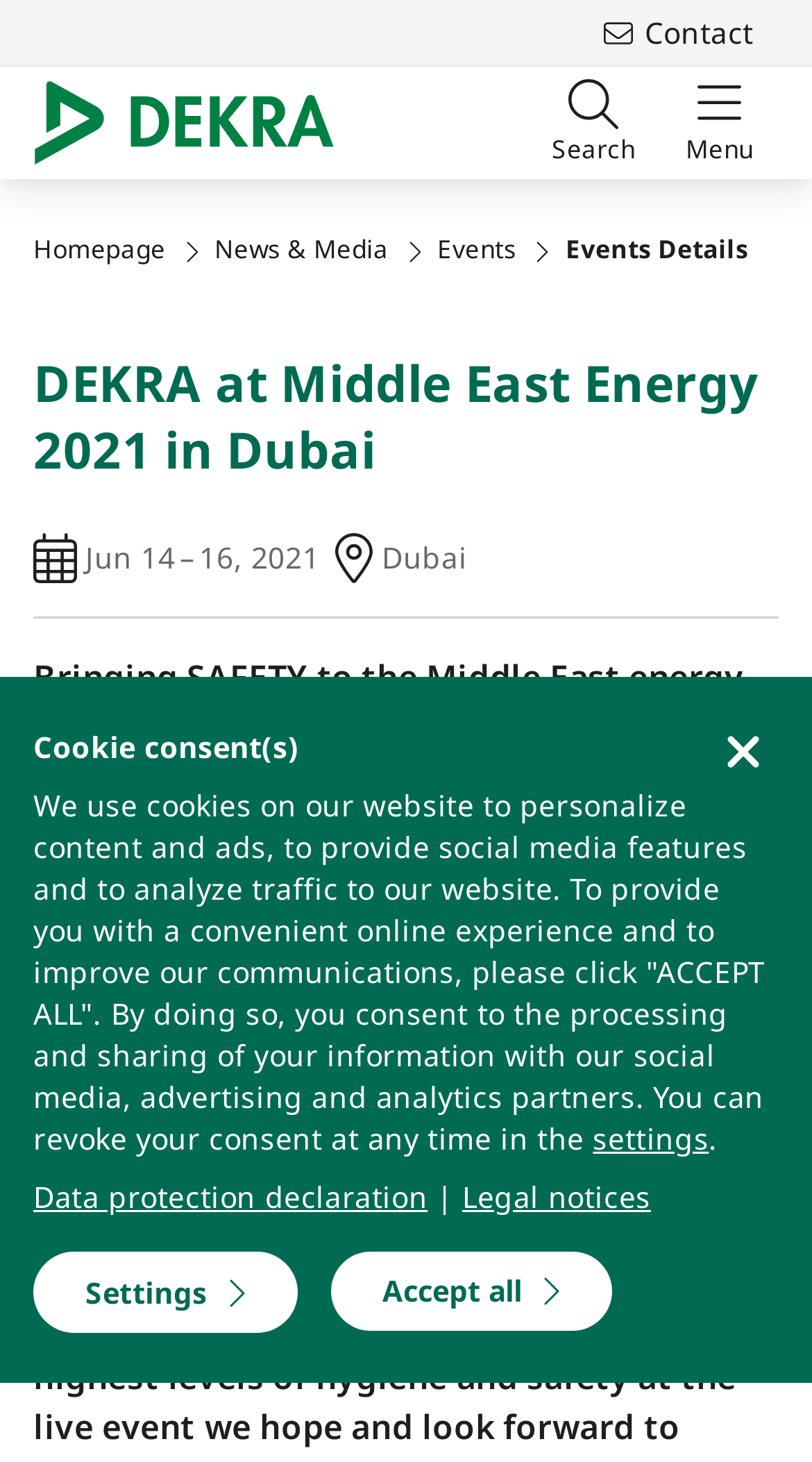Pinpoint the bounding box coordinates of the clickable area necessary to execute the following instruction: "Click the Logo link". The coordinates should be given as four float numbers between 0 and 1, namely [left, top, right, bottom].

[0.041, 0.046, 0.454, 0.123]